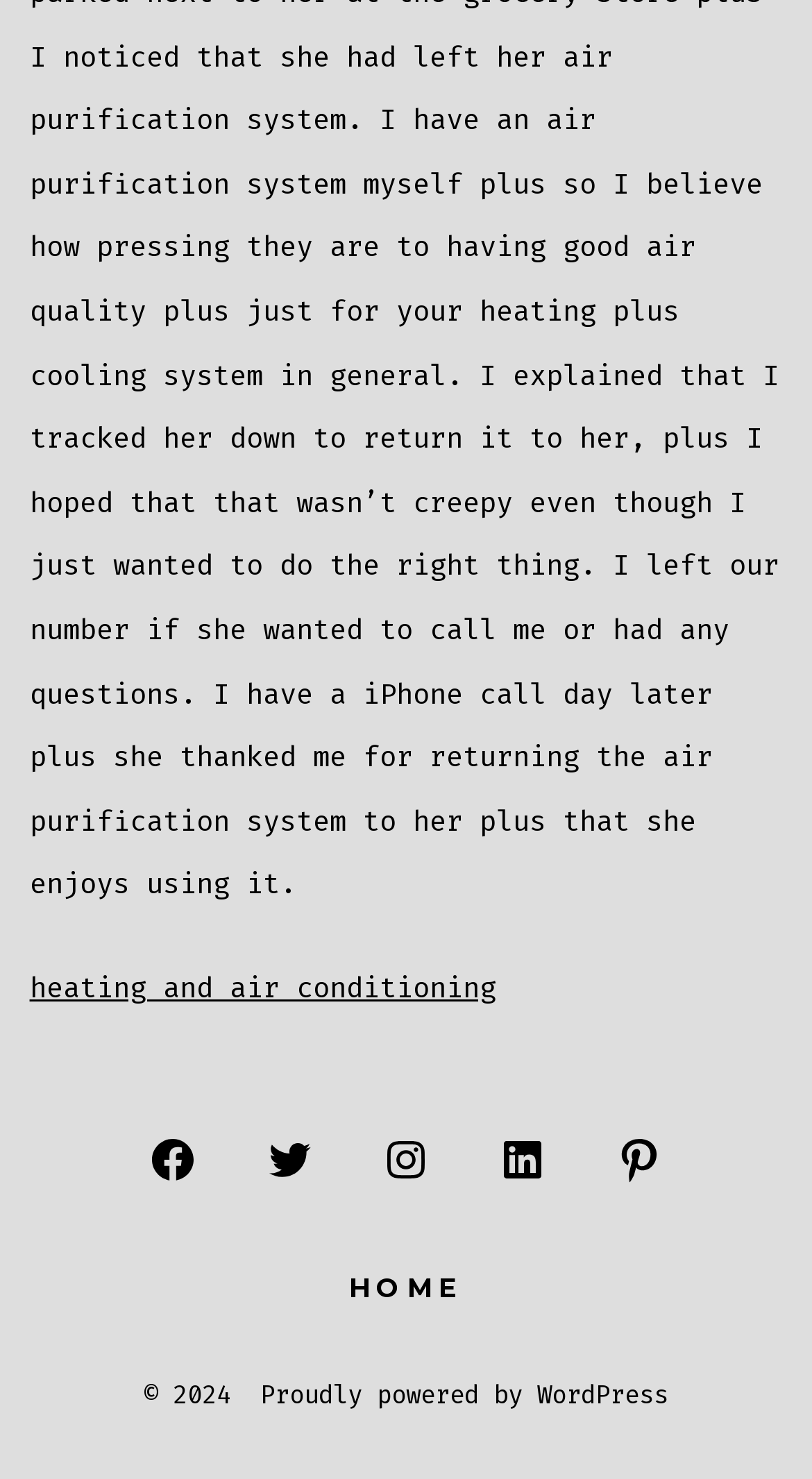What is the topic of the first link?
Can you provide an in-depth and detailed response to the question?

The first link on the webpage has the text 'heating and air conditioning', which suggests that the topic of this link is related to heating and air conditioning systems or services.